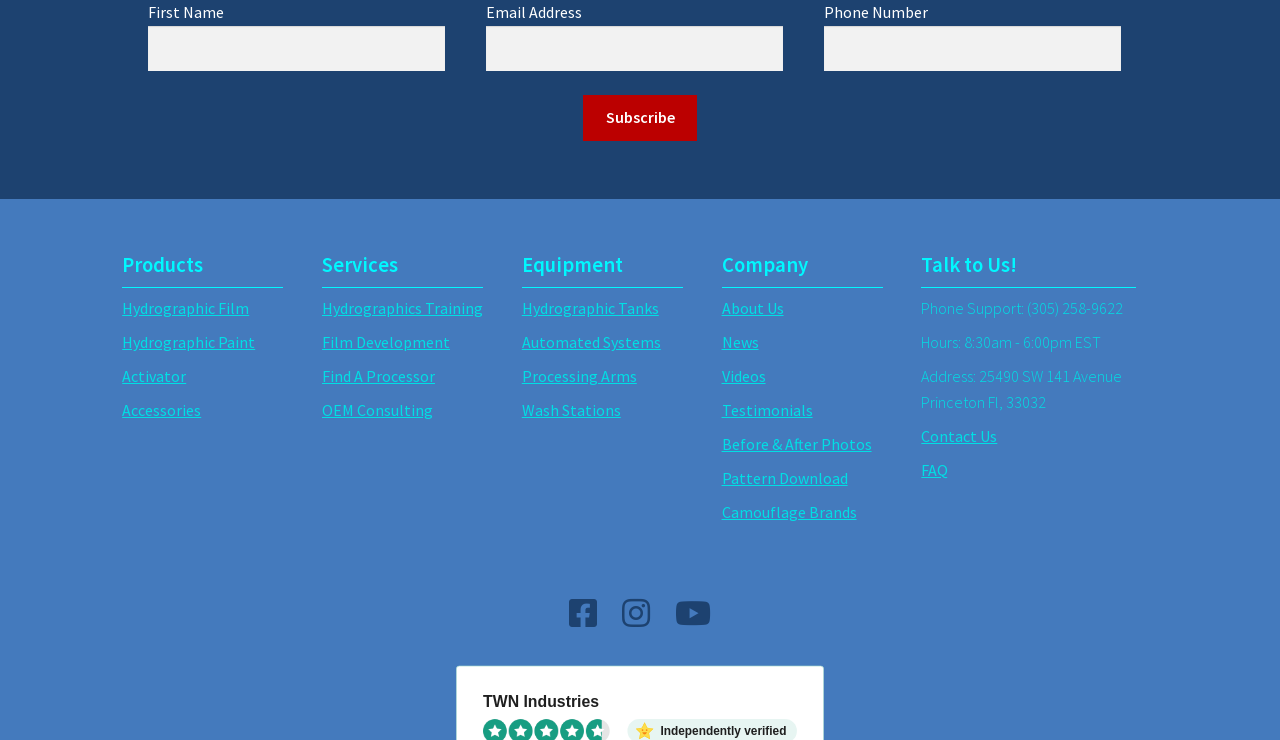What is the first field to fill in the subscription form?
Examine the screenshot and reply with a single word or phrase.

First Name